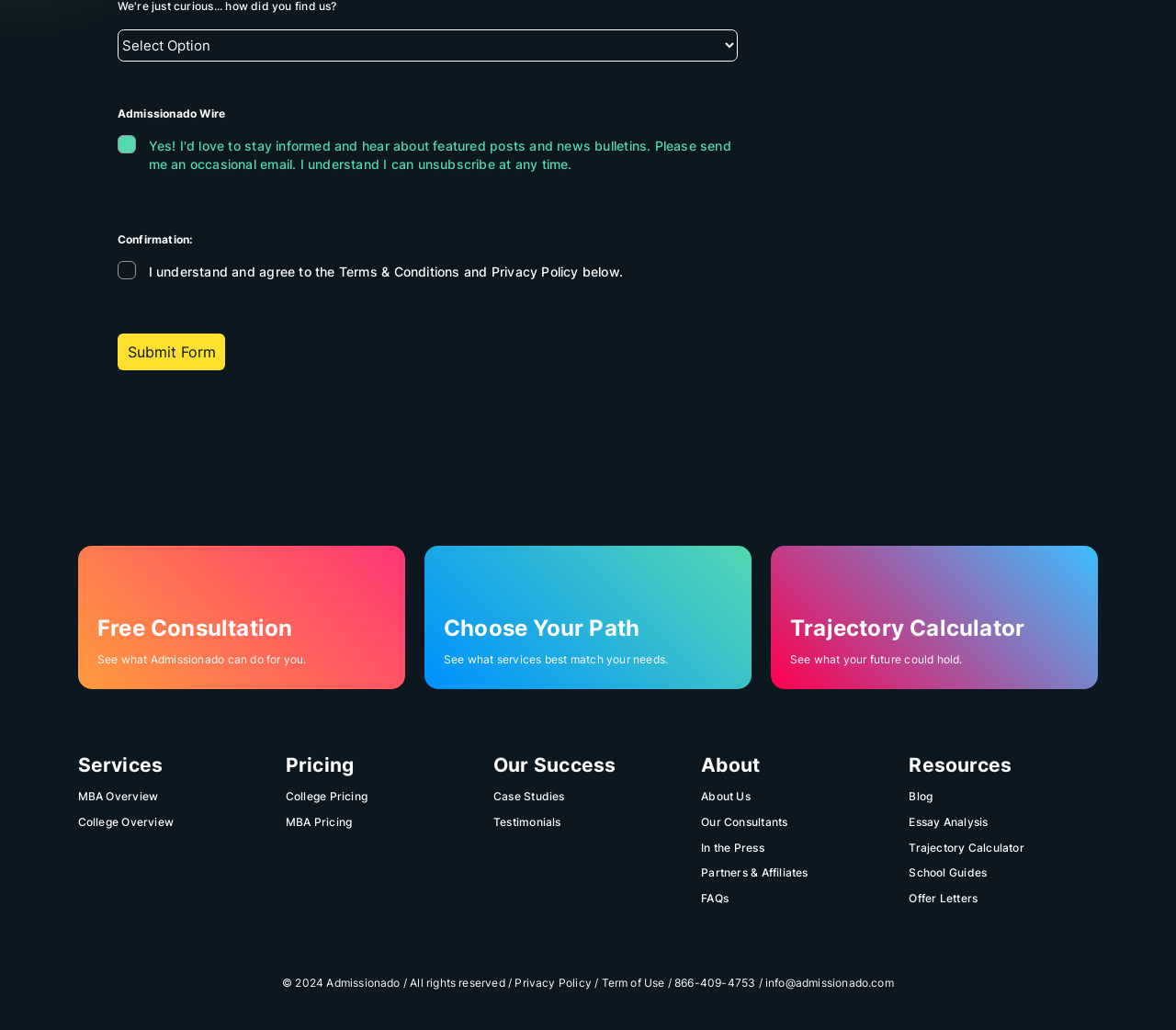What is the name of the company providing the services?
Using the information from the image, answer the question thoroughly.

The company providing the services is Admissionado, as indicated by the group 'Admissionado Wire' and the copyright notice '© 2024 Admissionado / All rights reserved /' at the bottom of the page.